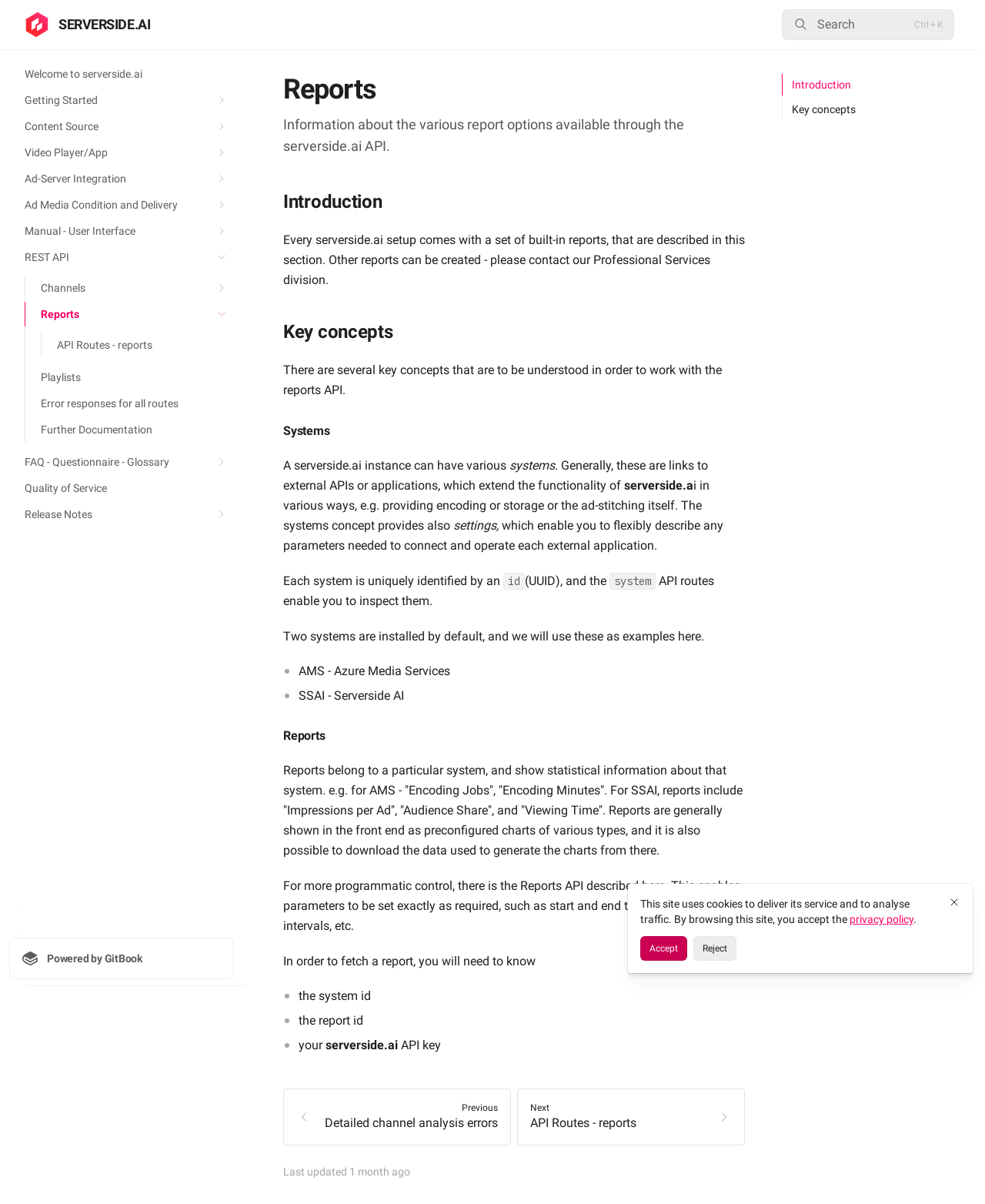Please identify the bounding box coordinates of the clickable area that will allow you to execute the instruction: "Search for something".

[0.794, 0.008, 0.969, 0.033]